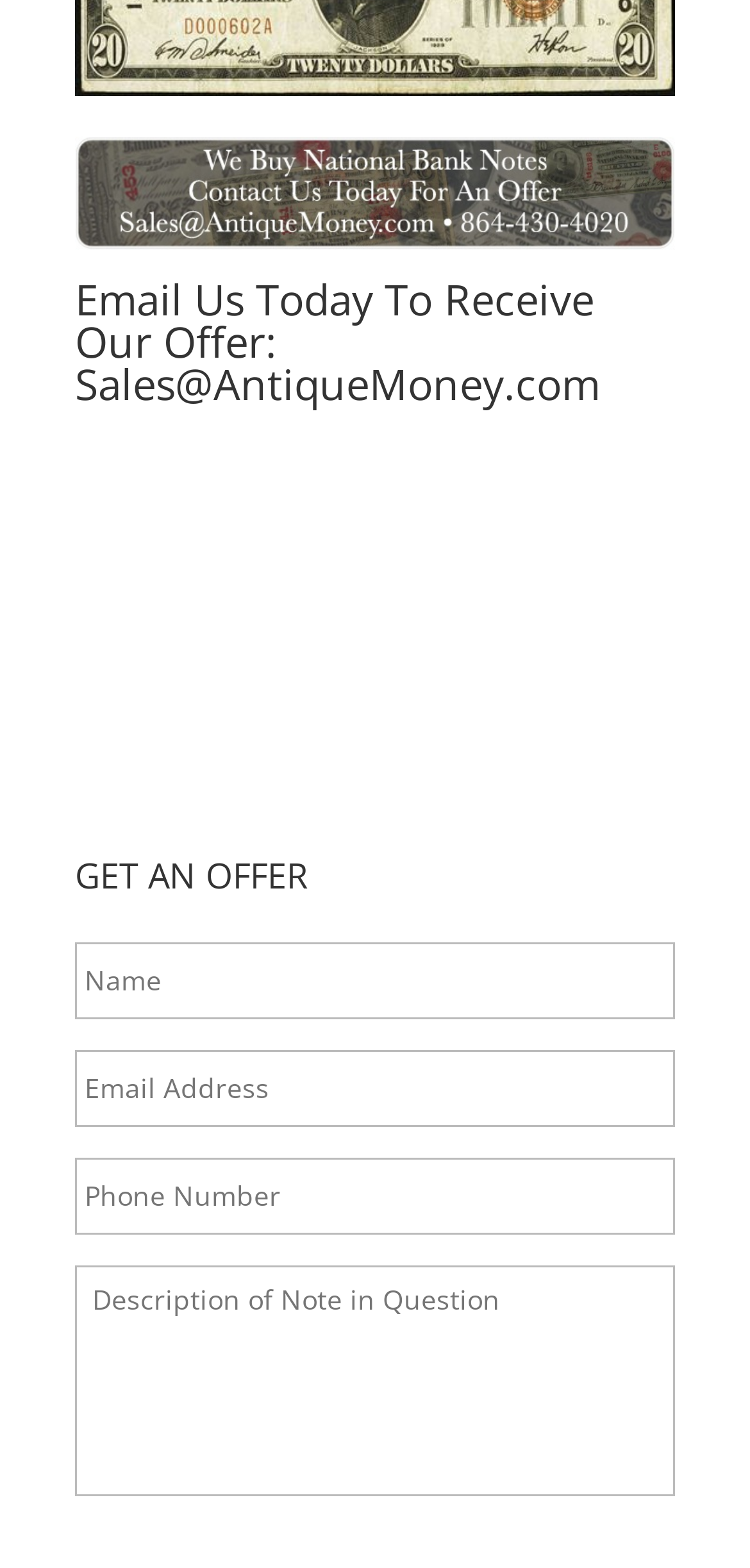Determine the bounding box coordinates for the UI element with the following description: "name="input_3" placeholder="Email Address"". The coordinates should be four float numbers between 0 and 1, represented as [left, top, right, bottom].

[0.1, 0.669, 0.9, 0.718]